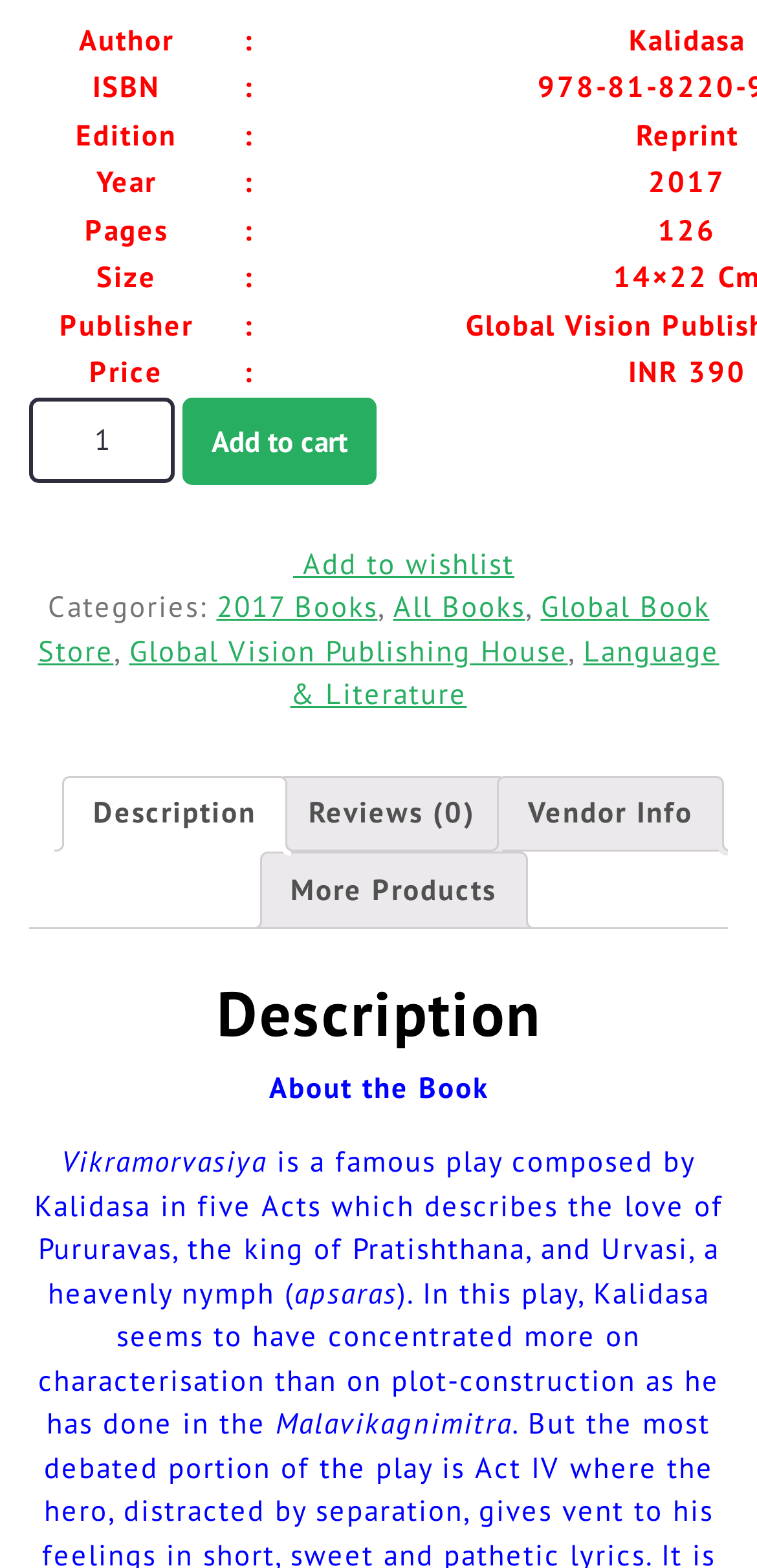Answer with a single word or phrase: 
What is the description of the book about?

Love of Pururavas and Urvasi